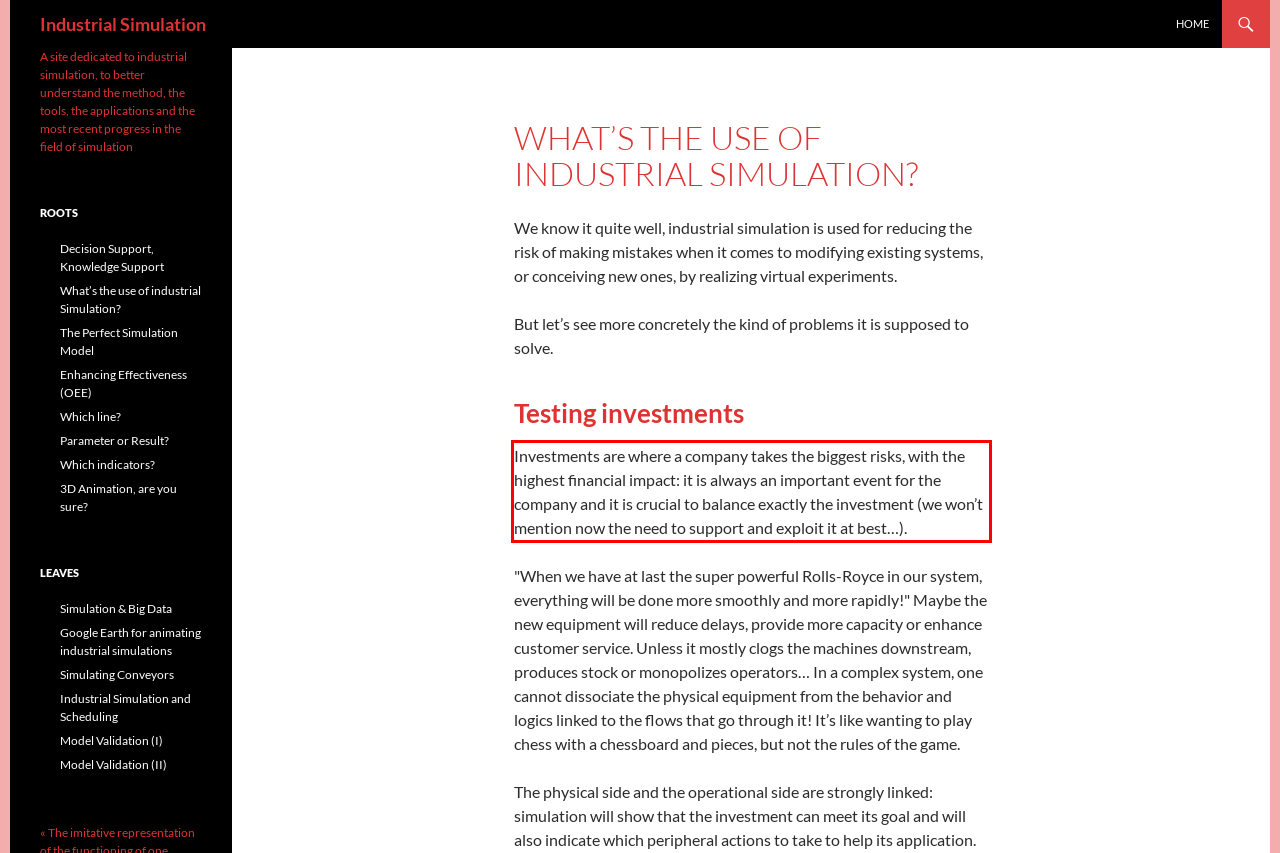Within the screenshot of the webpage, locate the red bounding box and use OCR to identify and provide the text content inside it.

Investments are where a company takes the biggest risks, with the highest financial impact: it is always an important event for the company and it is crucial to balance exactly the investment (we won’t mention now the need to support and exploit it at best…).